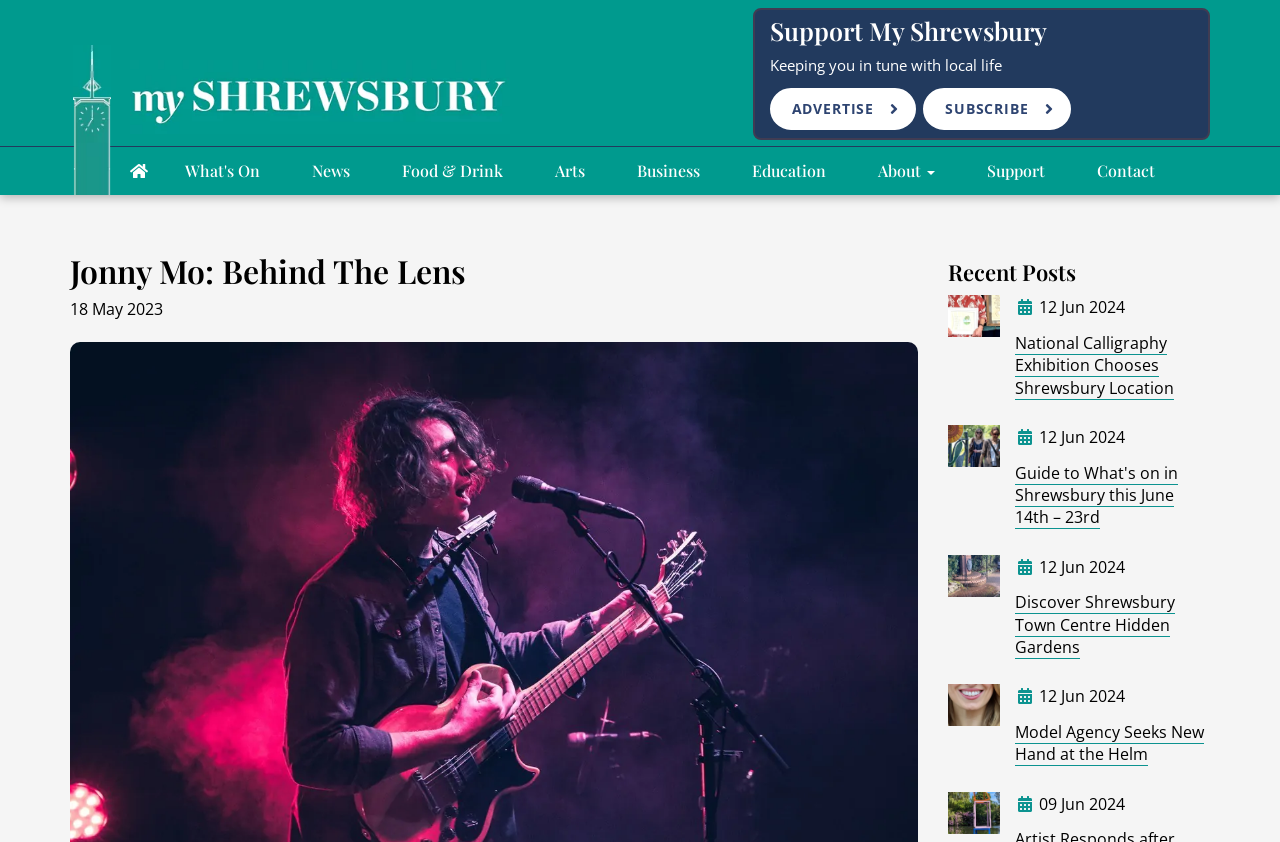Please identify the coordinates of the bounding box that should be clicked to fulfill this instruction: "View 'Jonny Mo: Behind The Lens' article".

[0.055, 0.296, 0.364, 0.347]